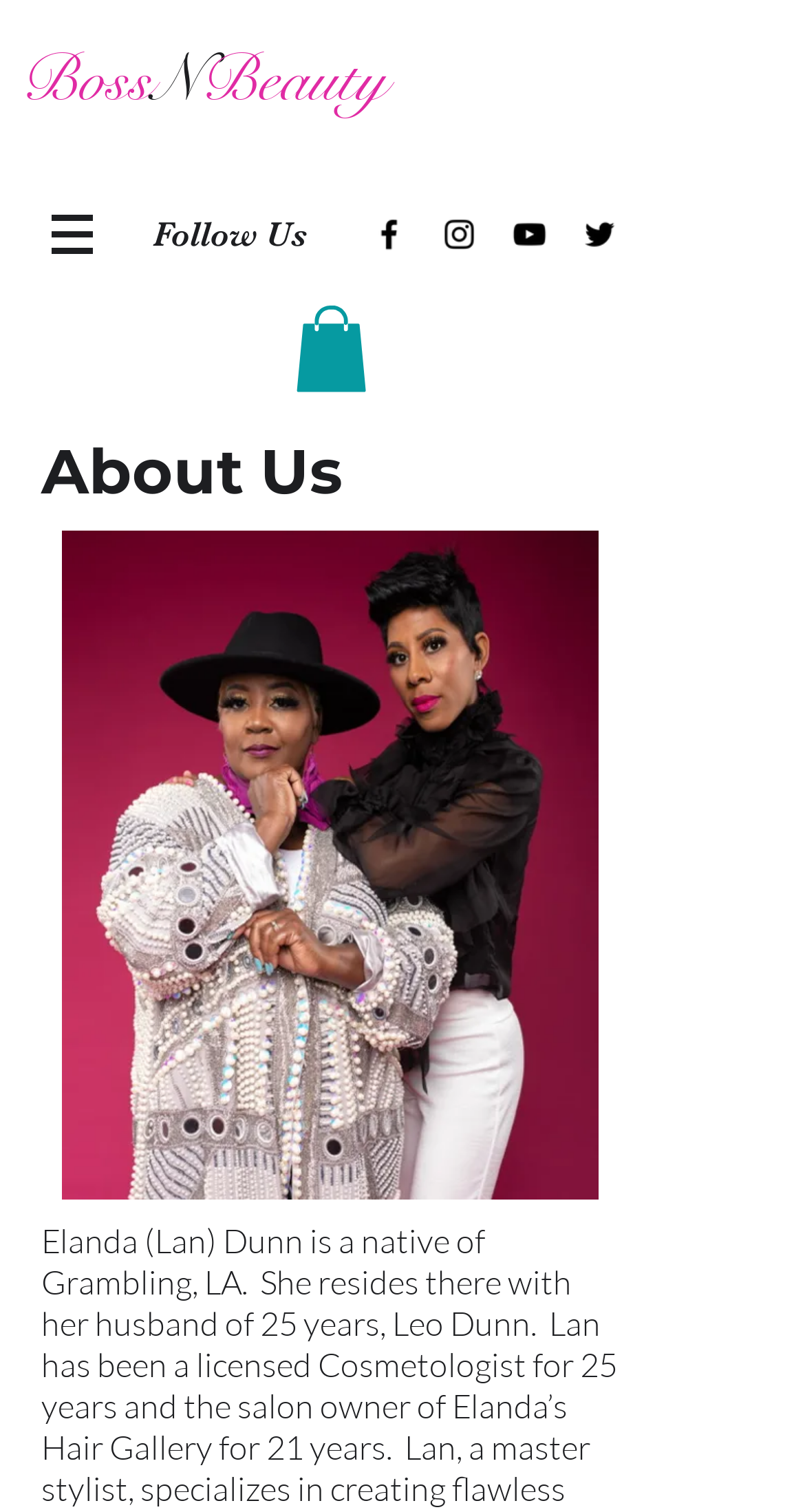Detail the features and information presented on the webpage.

The webpage is about BossNBeauty, with a prominent heading at the top left corner displaying the brand name. Below the heading, there is a navigation menu labeled "Site" with a button that has a popup menu. The button is accompanied by a small image.

On the top right corner, there is a social bar with four links to different social media platforms, including Facebook, Instagram, YouTube, and Twitter. Each link is represented by a black icon of the respective platform.

Below the social bar, there is a heading that says "Follow Us". Underneath, there is a link with an image, but the purpose of this link is not clear.

The main content of the page is an "About Us" section, which is headed by a subheading at the top left corner. Below the subheading, there is a large image that takes up most of the page, with a filename "3B5A5511-Edit (1).jpg". The image is likely a photo or graphic related to BossNBeauty.